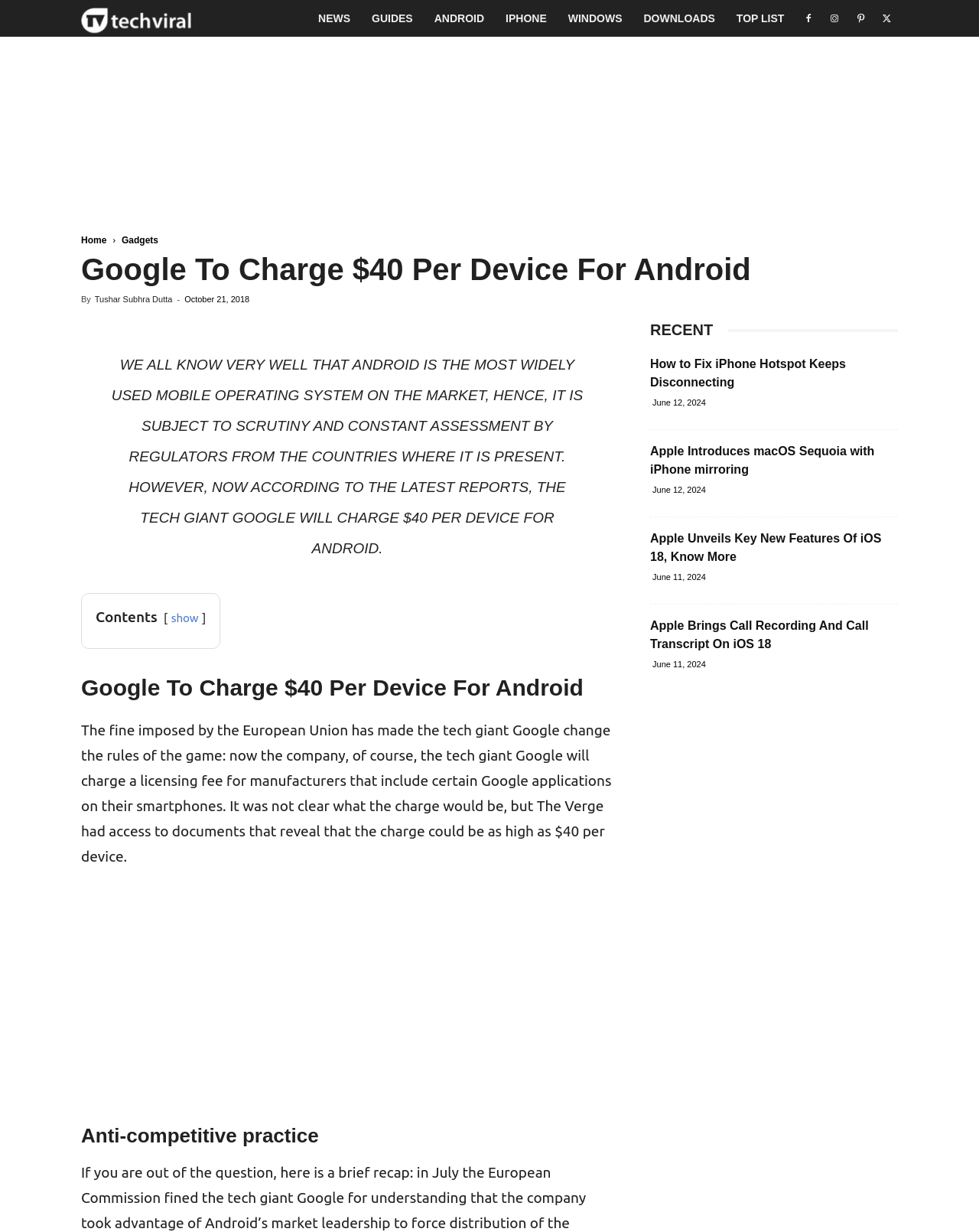Specify the bounding box coordinates for the region that must be clicked to perform the given instruction: "Click on the 'Apple Introduces macOS Sequoia with iPhone mirroring' link".

[0.664, 0.361, 0.893, 0.386]